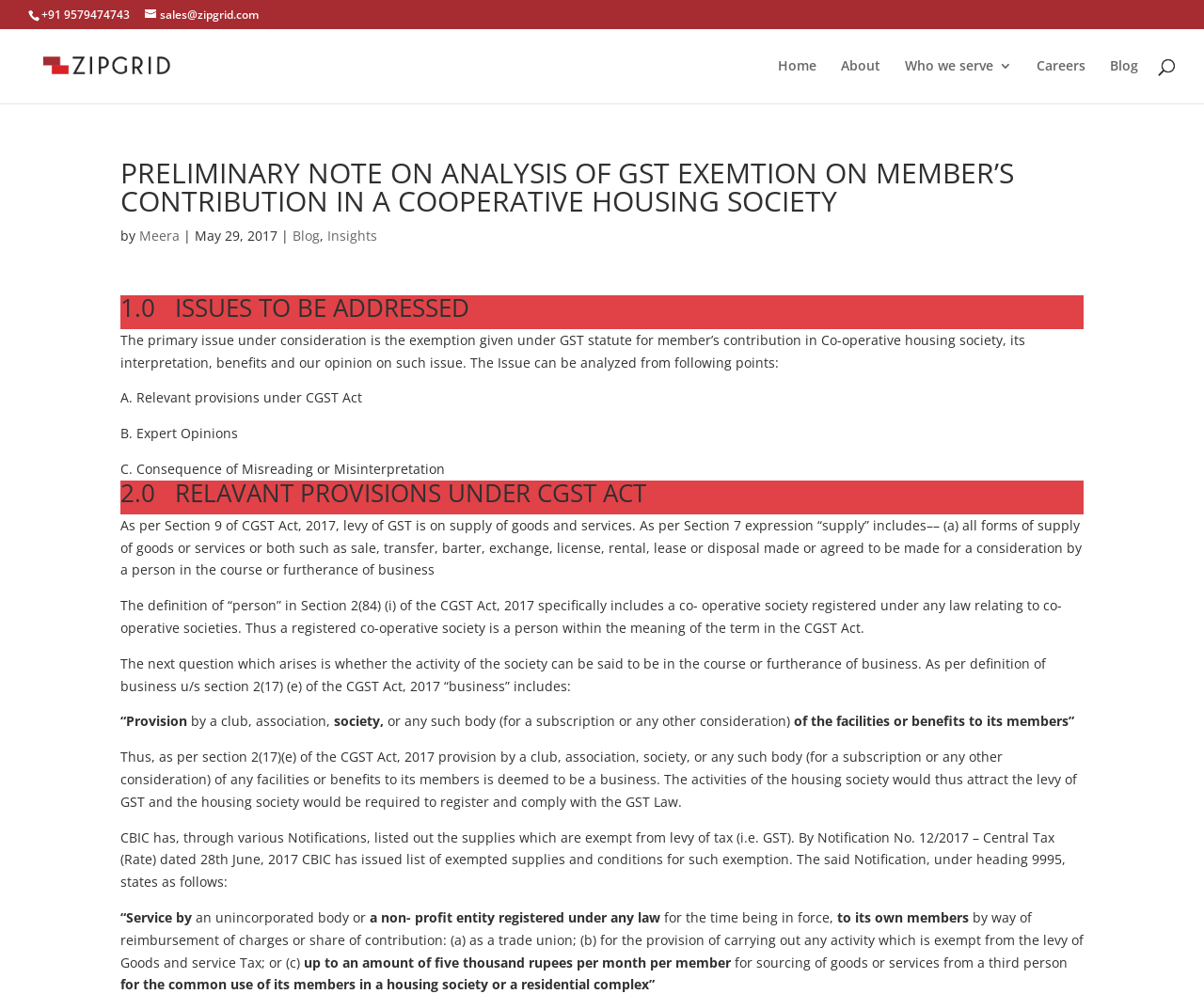Identify the bounding box coordinates of the specific part of the webpage to click to complete this instruction: "Read the blog post by Meera".

[0.116, 0.228, 0.149, 0.246]